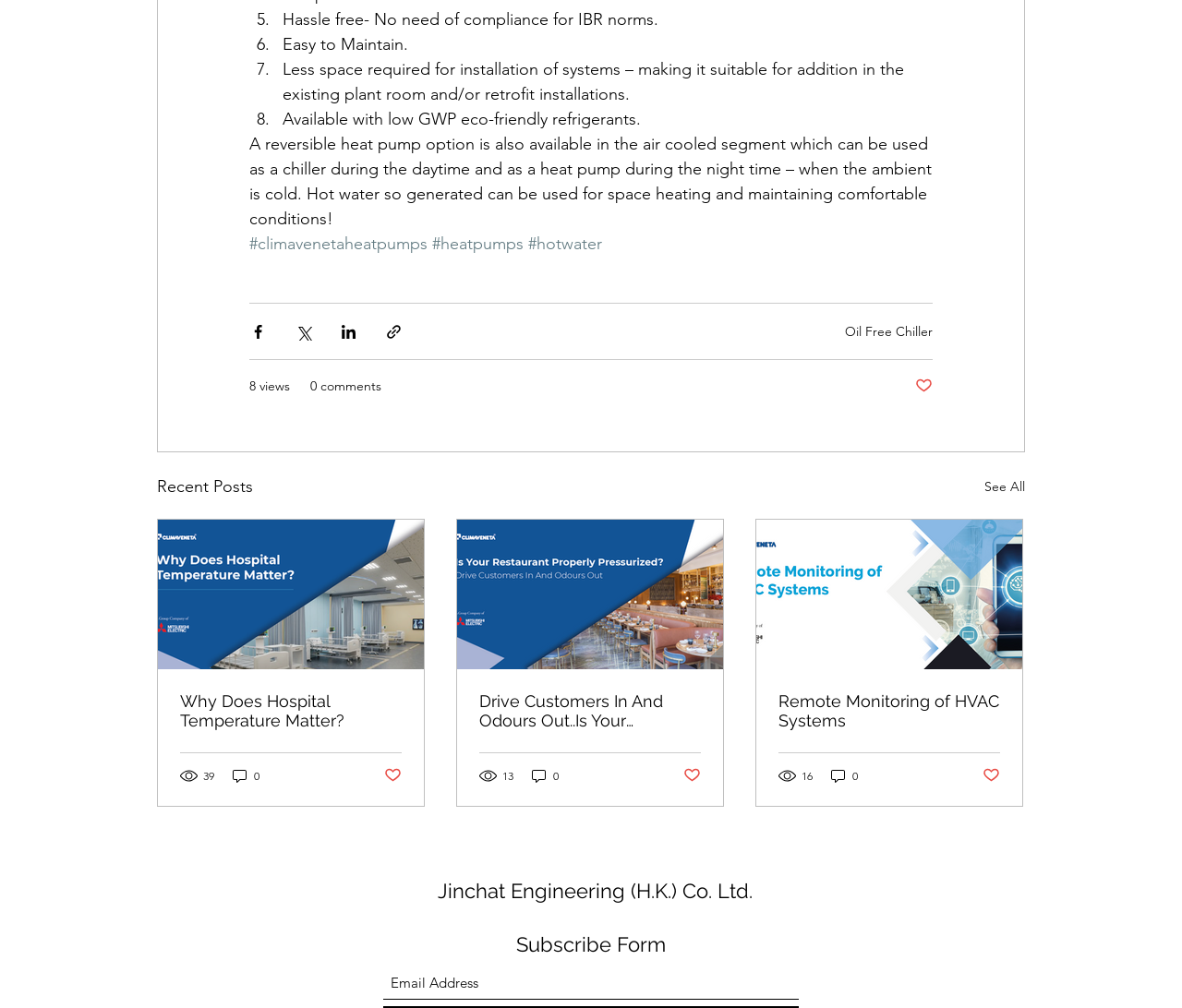Identify the bounding box for the described UI element. Provide the coordinates in (top-left x, top-left y, bottom-right x, bottom-right y) format with values ranging from 0 to 1: #climavenetaheatpumps

[0.211, 0.232, 0.362, 0.252]